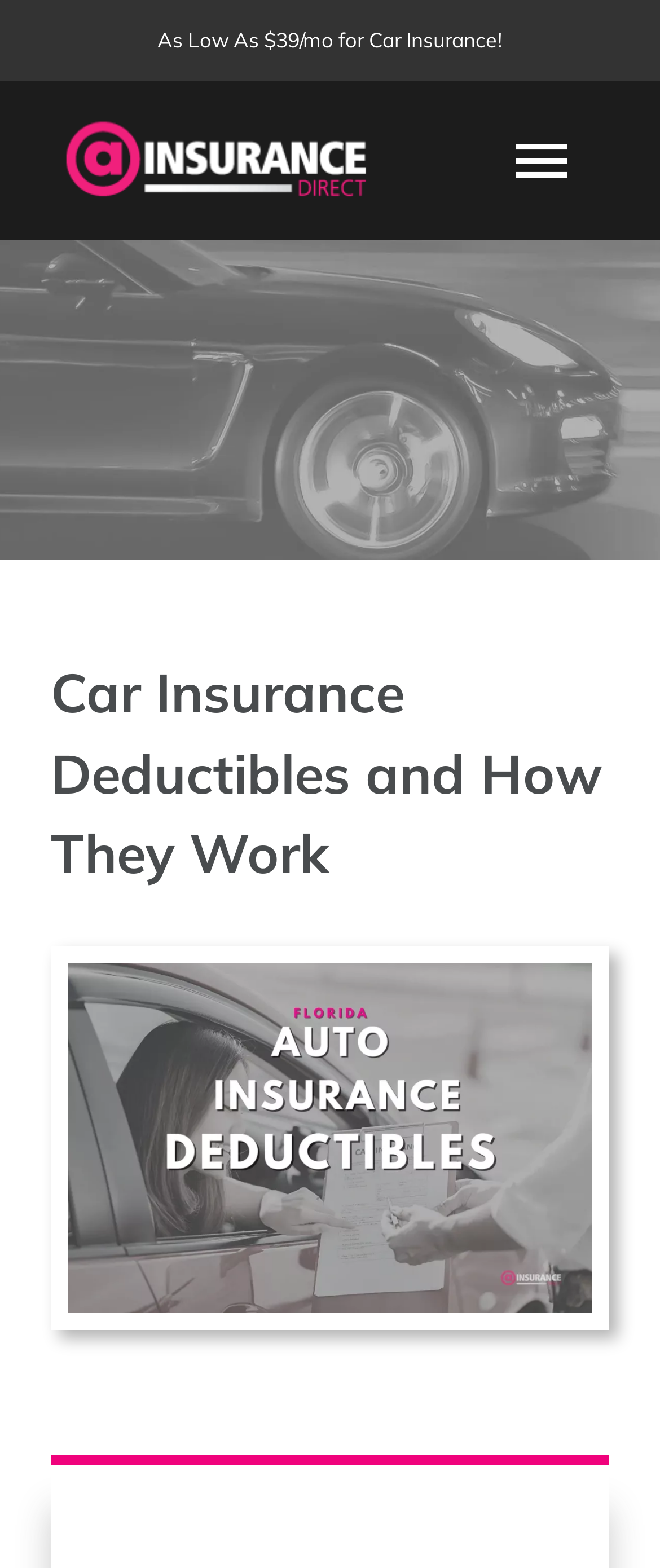What is the topic of the webpage?
Refer to the image and give a detailed answer to the query.

The webpage is focused on 'Car Insurance Deductibles and How They Work' as indicated by the page title bar, and it also displays an image related to 'Car Insurance Deductibles'.